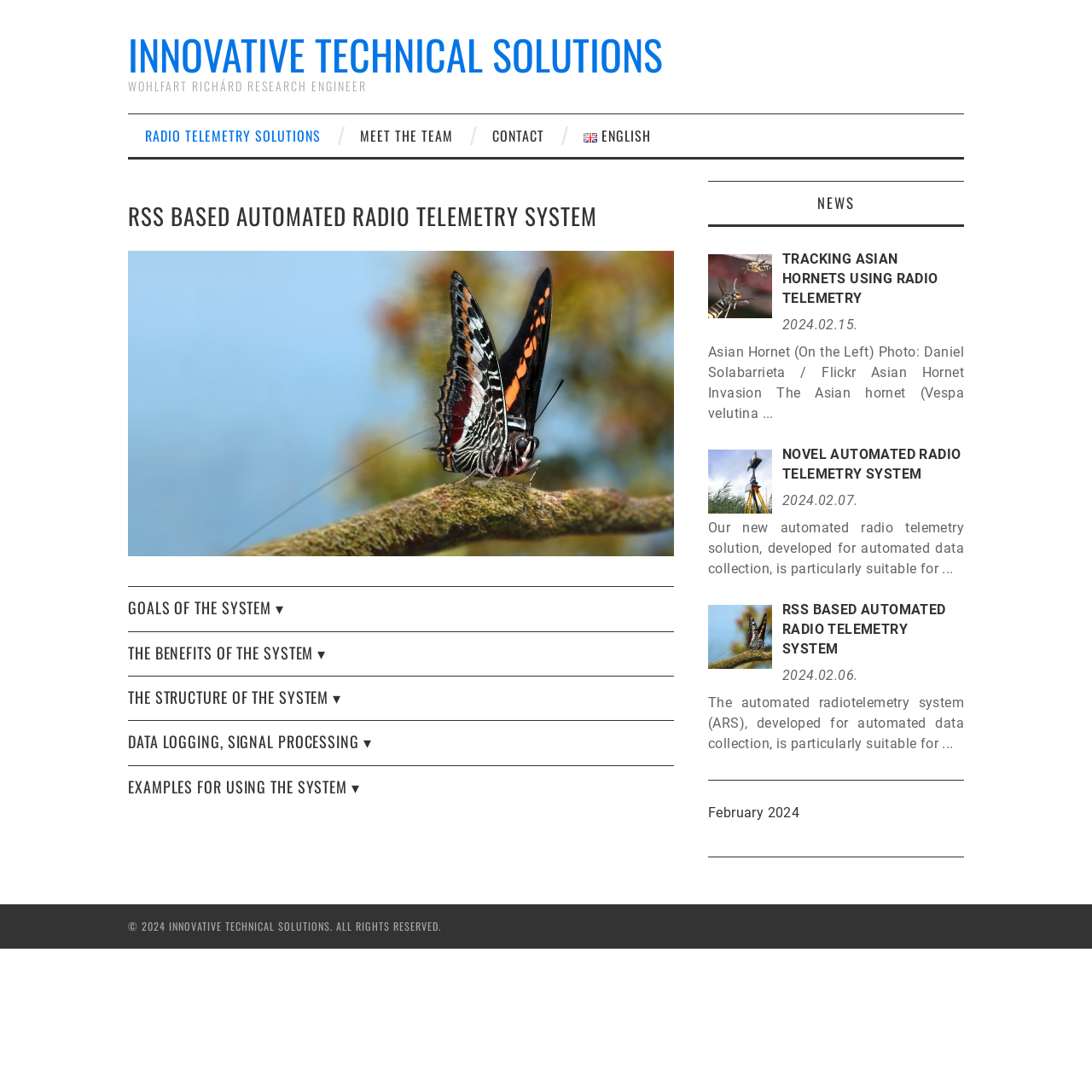Please locate the clickable area by providing the bounding box coordinates to follow this instruction: "Read the news about tracking Asian Hornets using radio telemetry".

[0.716, 0.23, 0.859, 0.281]